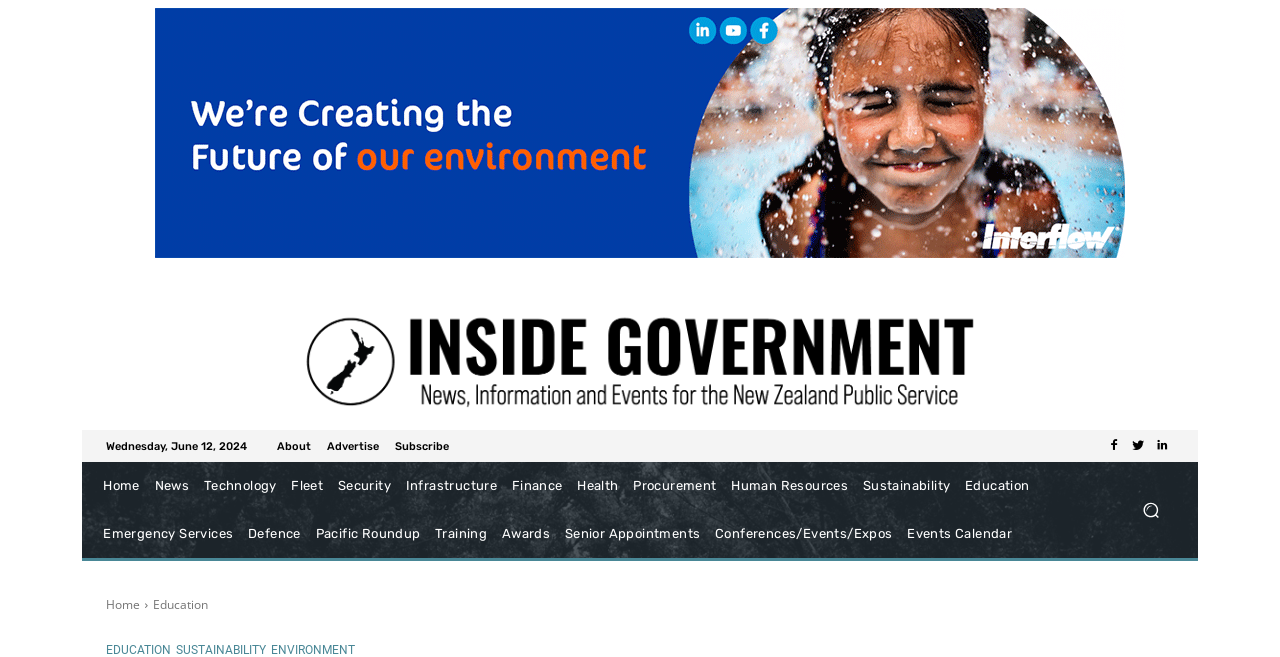Please mark the clickable region by giving the bounding box coordinates needed to complete this instruction: "Search for something".

[0.881, 0.741, 0.917, 0.812]